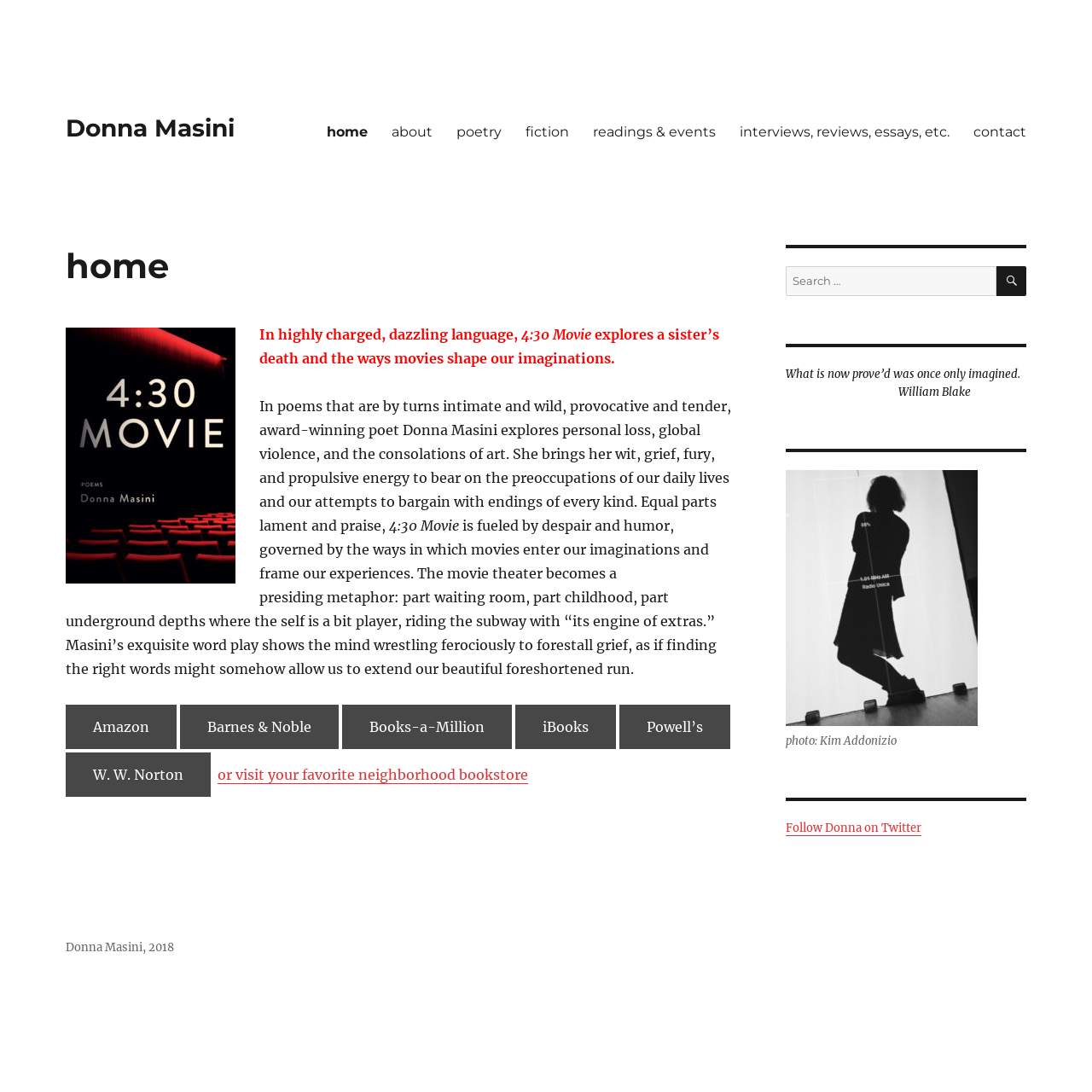Locate the bounding box of the UI element described in the following text: "W. W. Norton".

[0.06, 0.689, 0.193, 0.73]